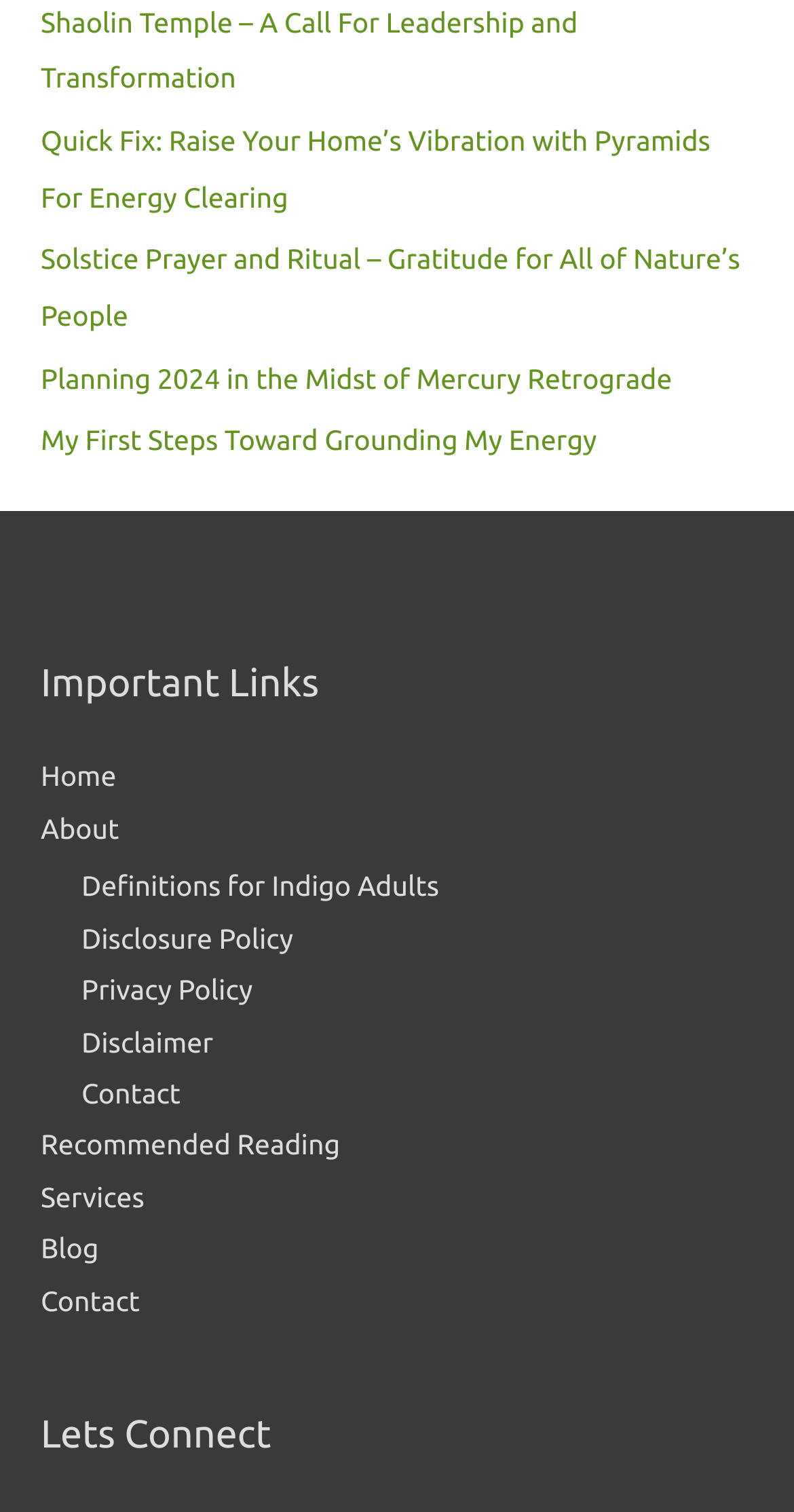Please specify the bounding box coordinates of the clickable region to carry out the following instruction: "View the 'Recommended Reading' page". The coordinates should be four float numbers between 0 and 1, in the format [left, top, right, bottom].

[0.051, 0.746, 0.428, 0.768]